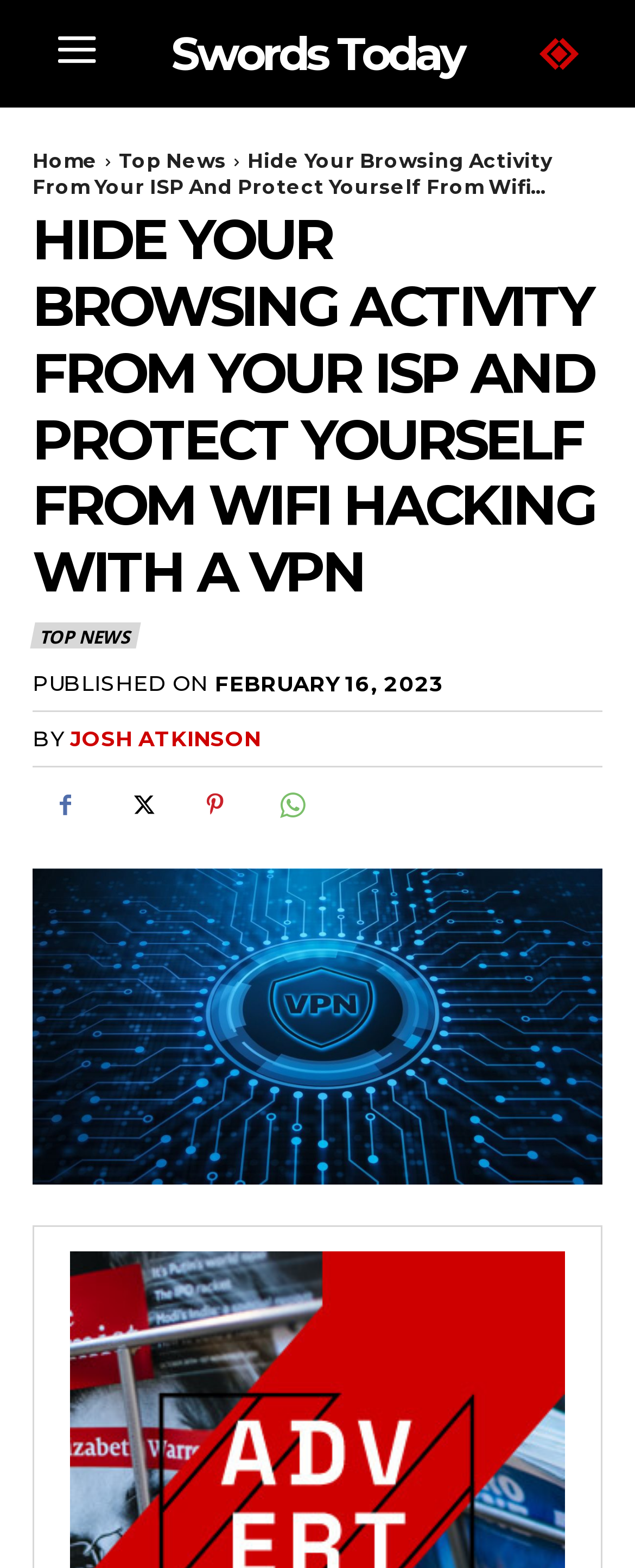Kindly respond to the following question with a single word or a brief phrase: 
What is the date of publication?

FEBRUARY 16, 2023